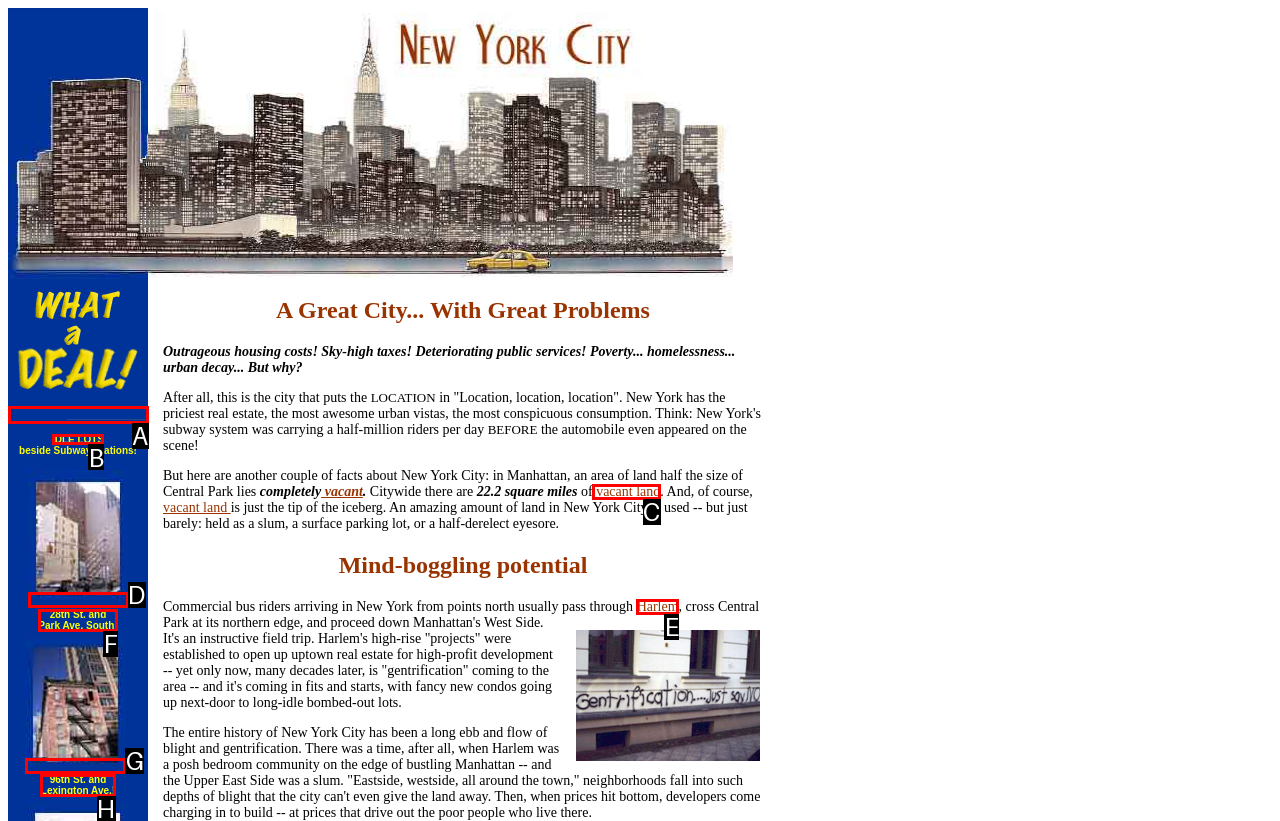Select the proper UI element to click in order to perform the following task: Click on the link to learn more about IDLE LOTS. Indicate your choice with the letter of the appropriate option.

B